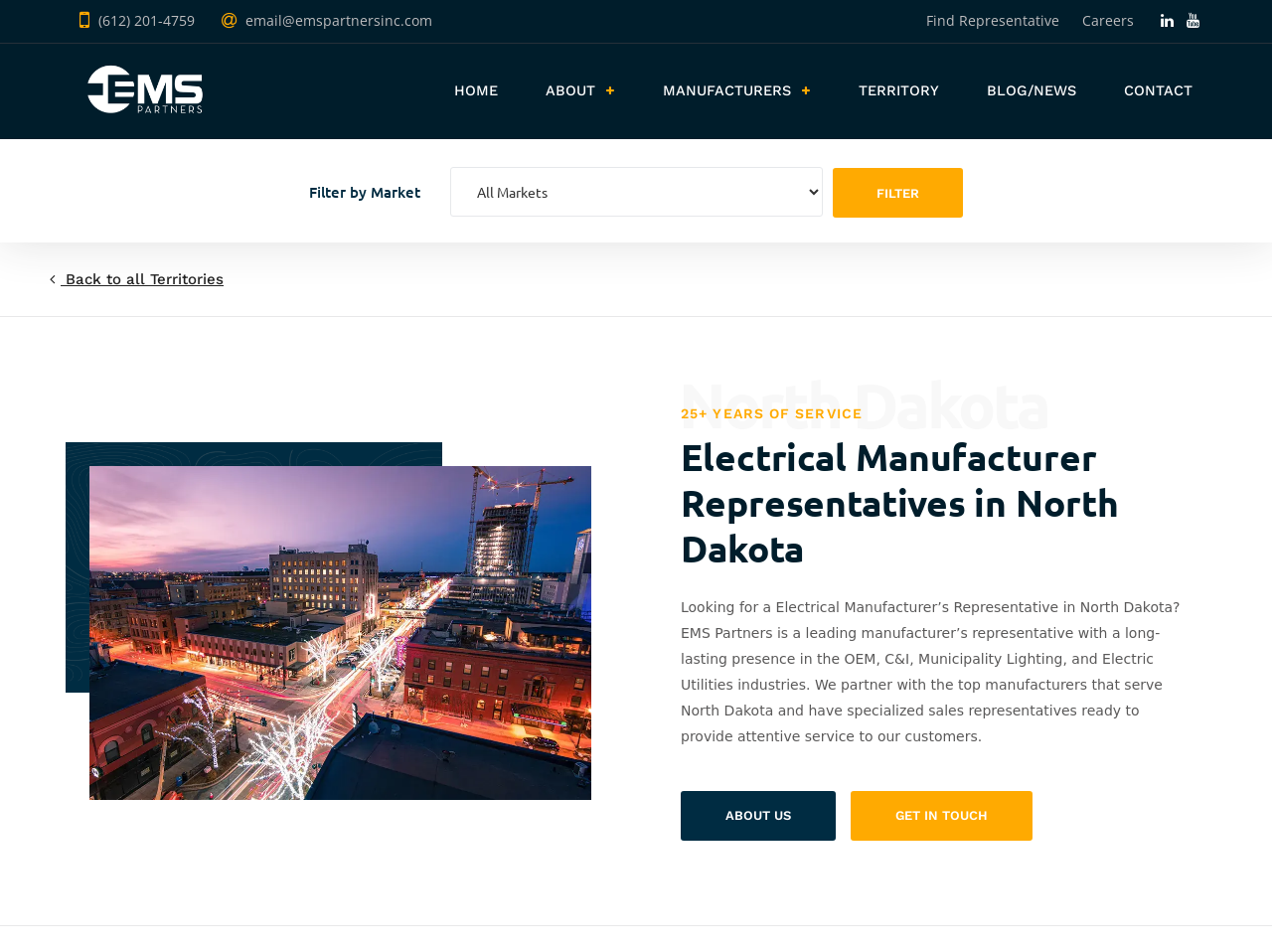What is the phone number to contact EMS Partners?
Based on the screenshot, provide your answer in one word or phrase.

(612) 201-4759